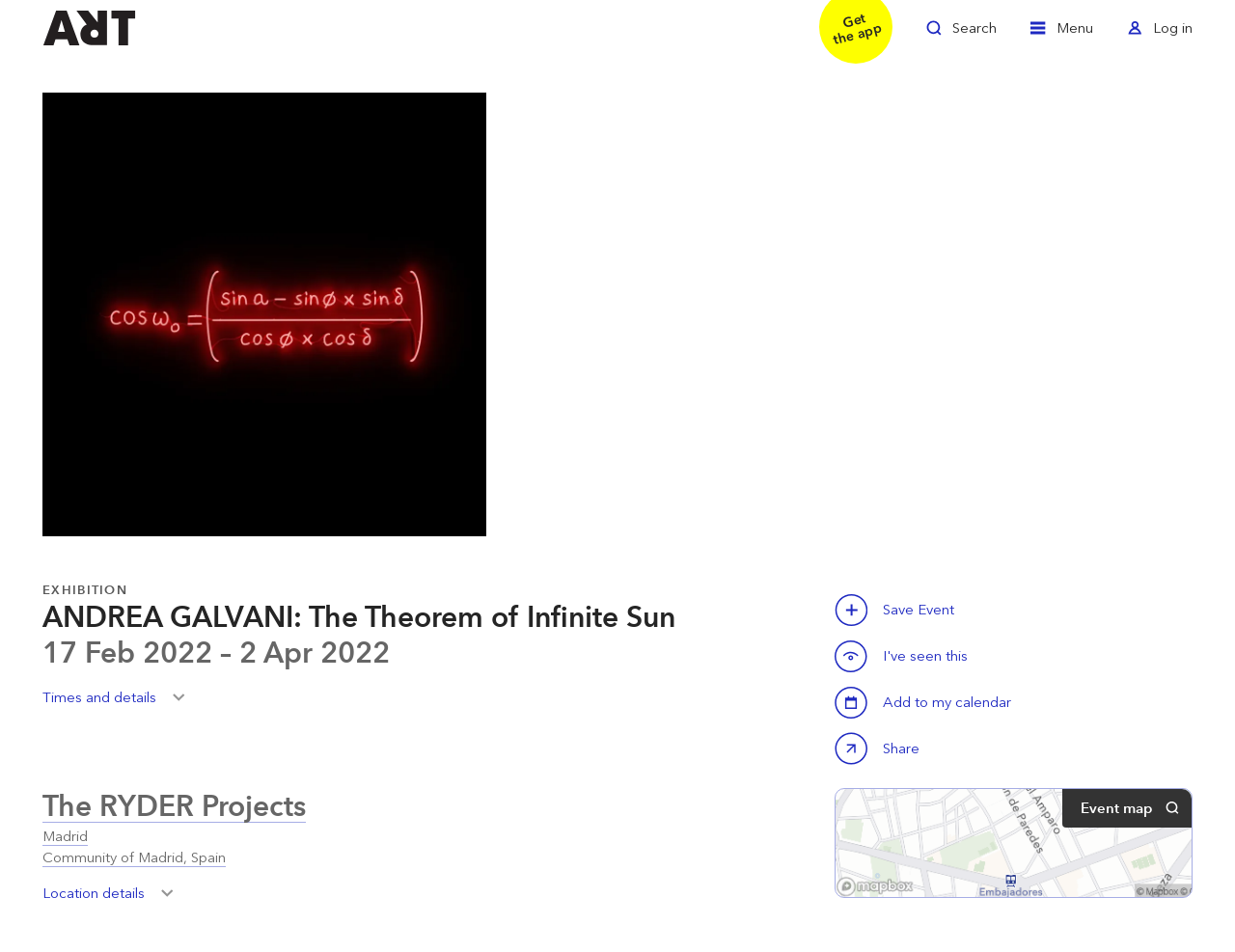Generate a comprehensive description of the contents of the webpage.

The webpage is about an art exhibition titled "ANDREA GALVANI: The Theorem of Infinite Sun" at The RYDER Projects in Madrid. At the top left corner, there are three links: "Welcome to ArtRabbit", "Toggle Search", and "Toggle Menu", followed by "Toggle Log in" at the top right corner. 

Below these links, there is a large image of a neon artwork by Andrea Galvani, which is part of the exhibition. The image takes up most of the width of the page and is positioned near the top.

Underneath the image, there is a header section with three headings: "EXHIBITION", "ANDREA GALVANI: The Theorem of Infinite Sun", and "17 Feb 2022 – 2 Apr 2022", which provide details about the exhibition. 

To the right of the headings, there are several buttons and links, including "Times and details Toggle", "Save this event", "Calendar", and "Share ANDREA GALVANI: The Theorem of Infinite Sun". These buttons and links are positioned in a vertical column.

Below the header section, there is a section with the title "The RYDER Projects" and a link to the project's website. Next to it, there is a link to the location "Madrid Community of Madrid, Spain". 

At the bottom of the page, there is a button "Location details Toggle Location details" and a static text "Event map" at the bottom right corner.